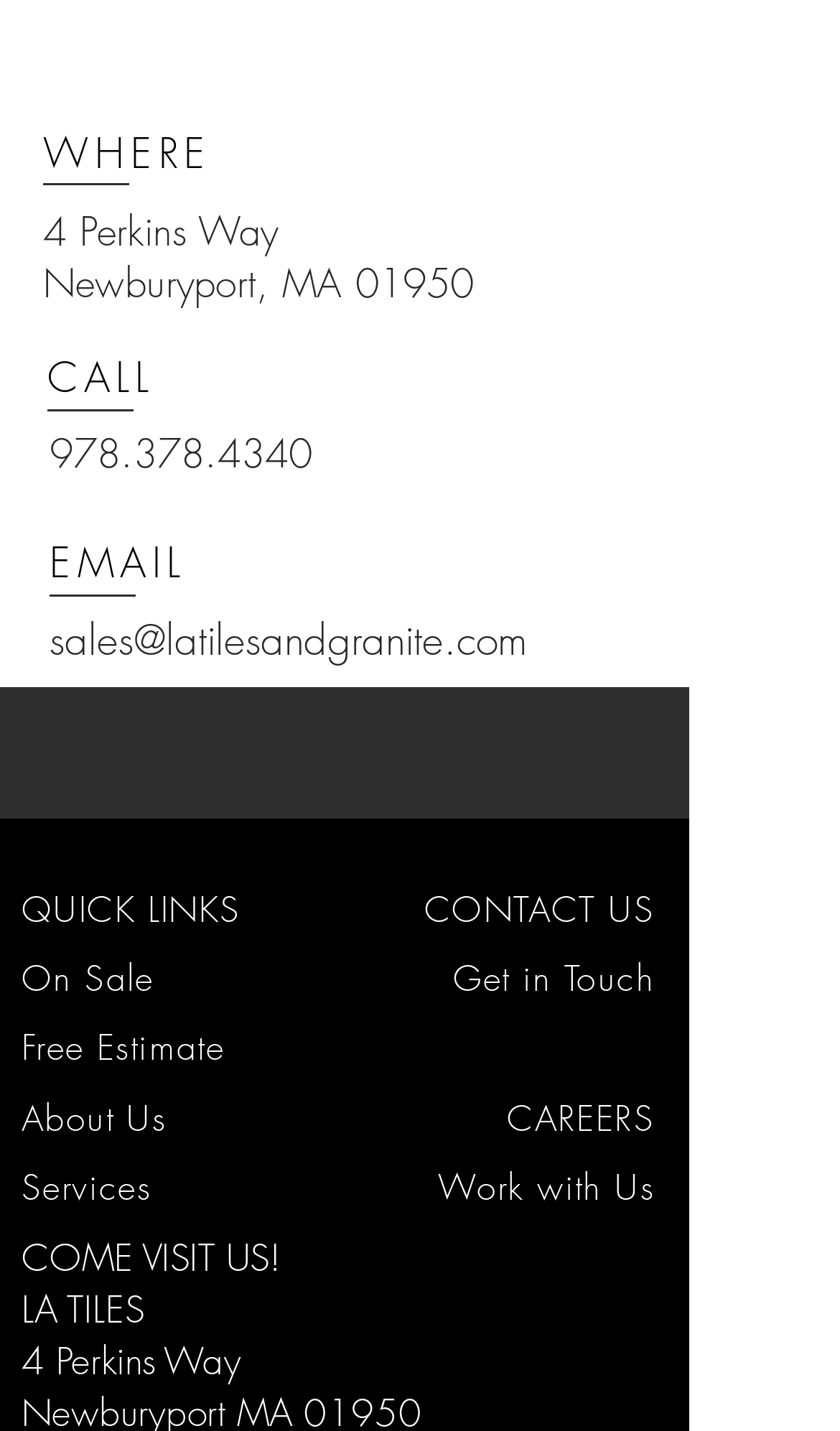What is the email address of the company?
Please respond to the question with a detailed and well-explained answer.

The email address of the company can be found in the heading element with the text 'sales@latilesandgranite.com', which is also a link. This element is located near the top of the page, indicating that it is a prominent piece of information.